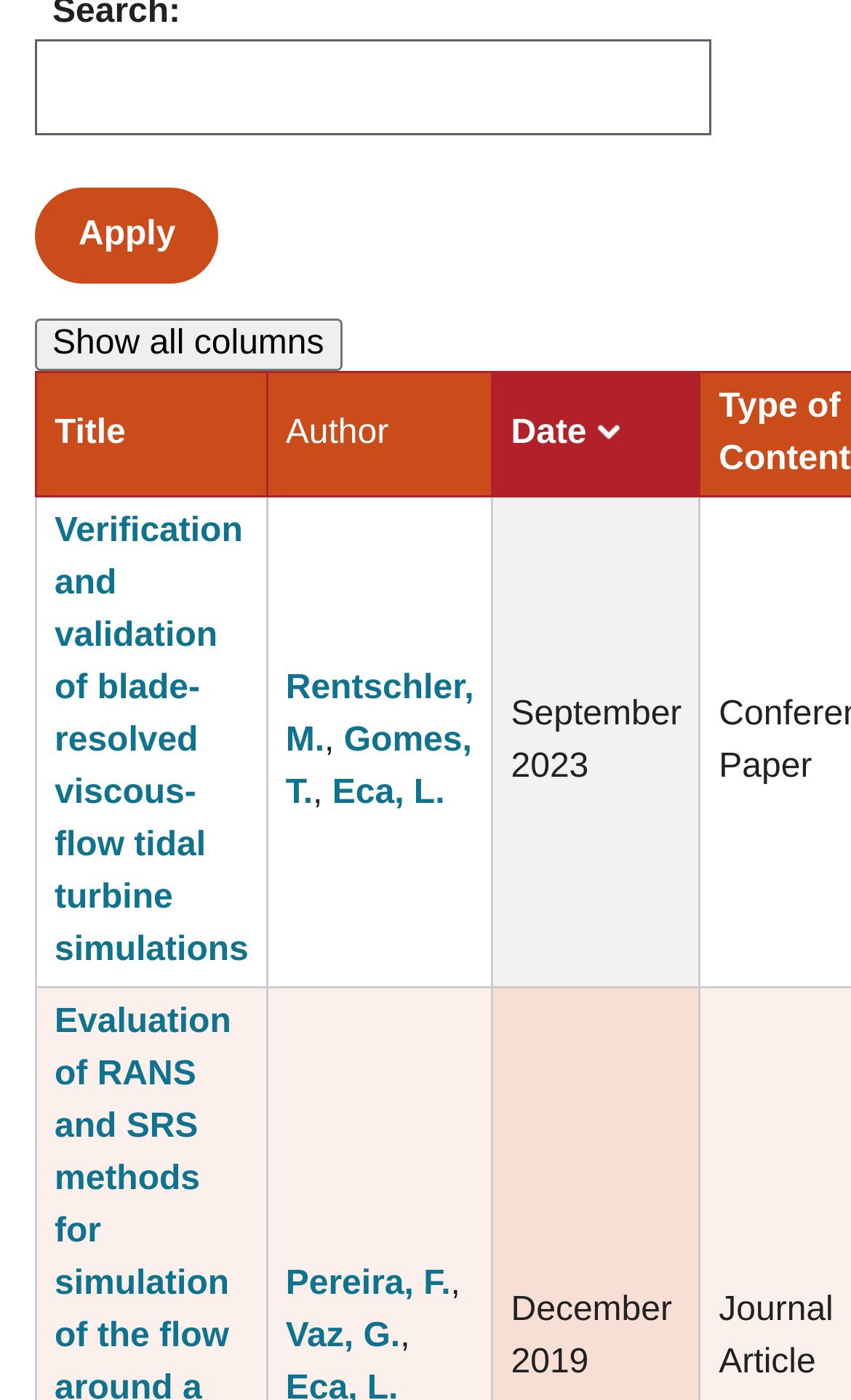What is the date of the first grid cell?
Please give a detailed and elaborate answer to the question based on the image.

I looked at the grid cells and found the first one, which has a date column with the value 'September 2023'.